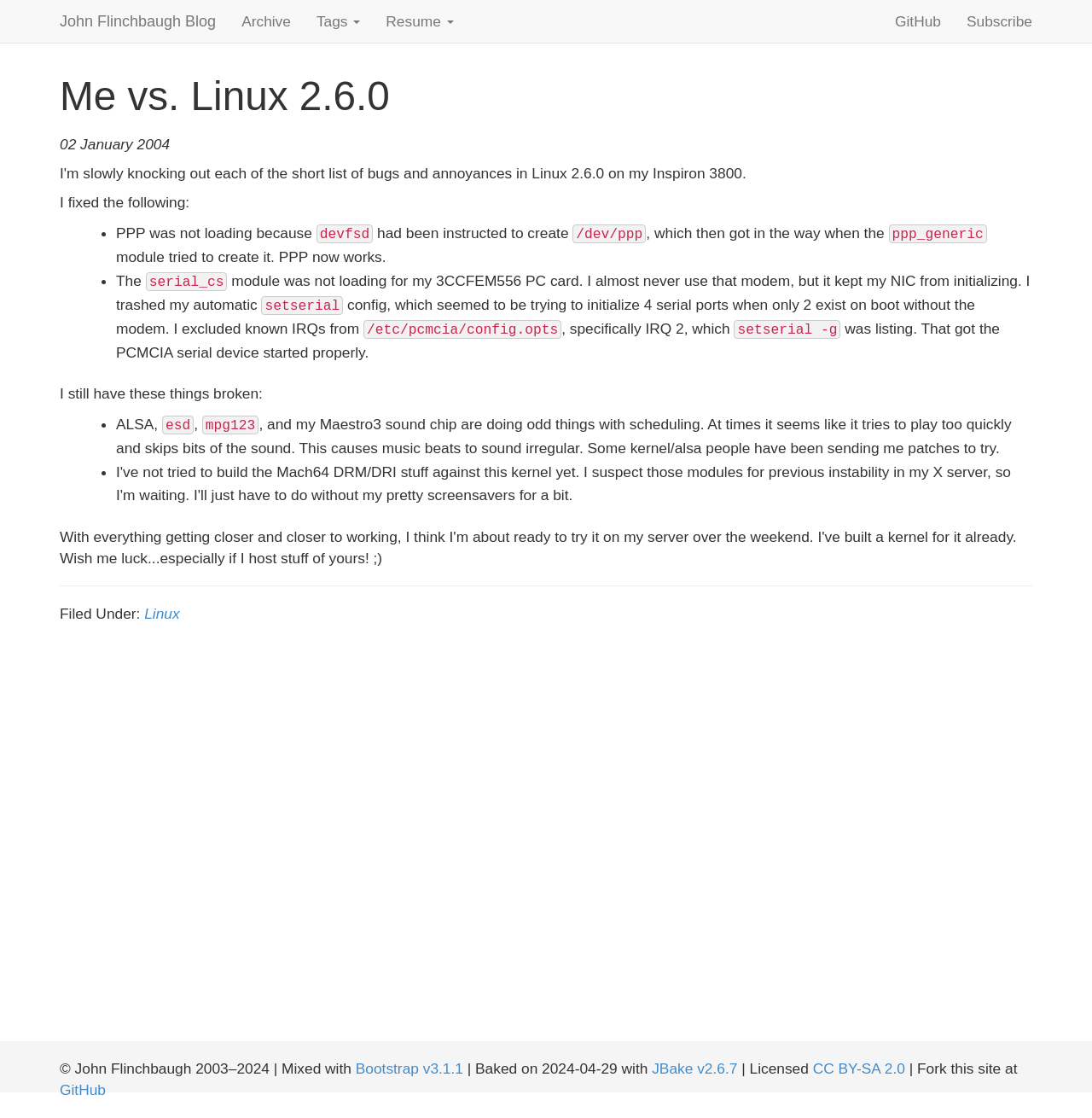Find the bounding box coordinates of the UI element according to this description: "GitHub".

[0.055, 0.967, 0.097, 0.982]